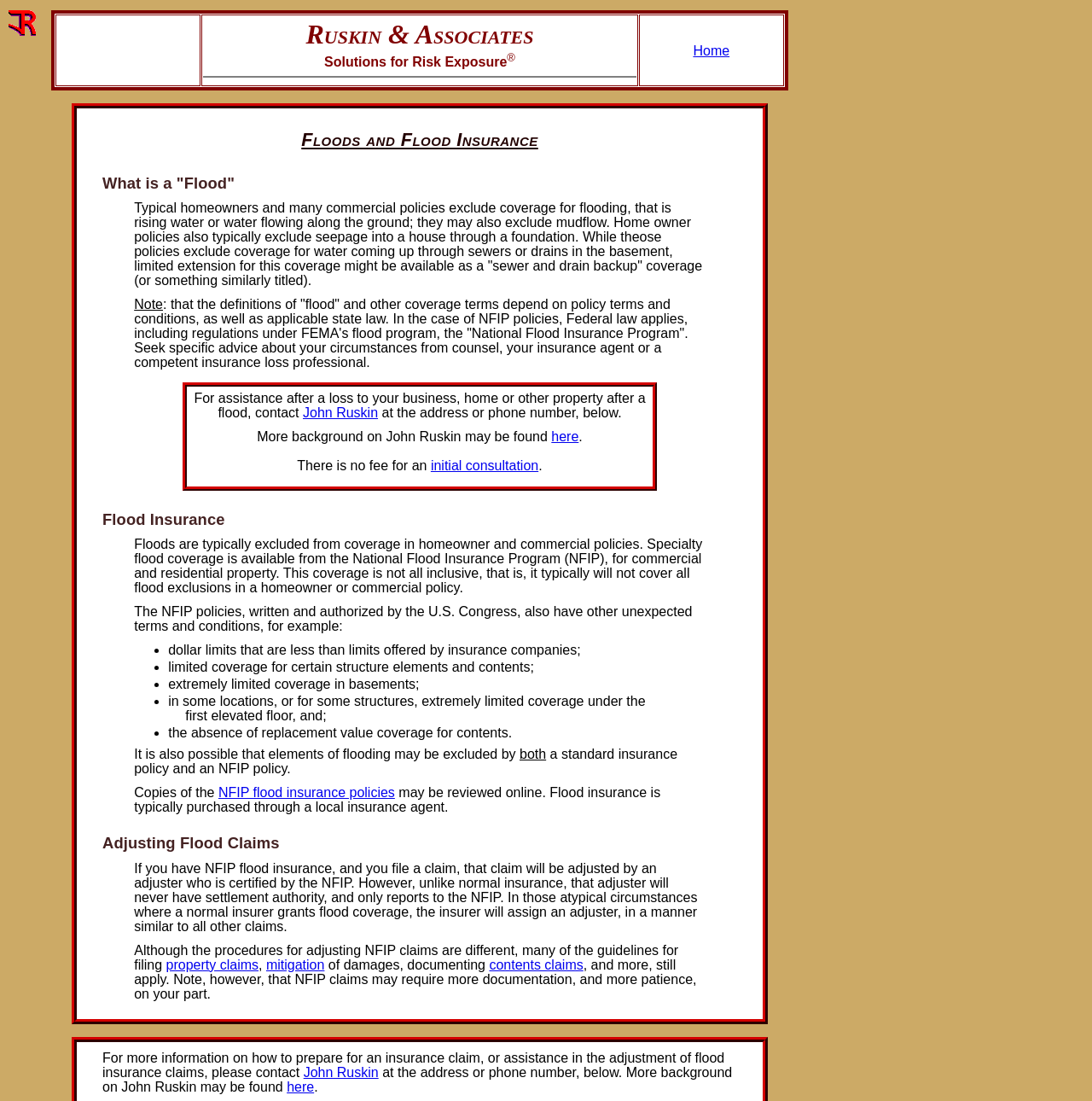Using the provided description: "property claims", find the bounding box coordinates of the corresponding UI element. The output should be four float numbers between 0 and 1, in the format [left, top, right, bottom].

[0.152, 0.87, 0.237, 0.883]